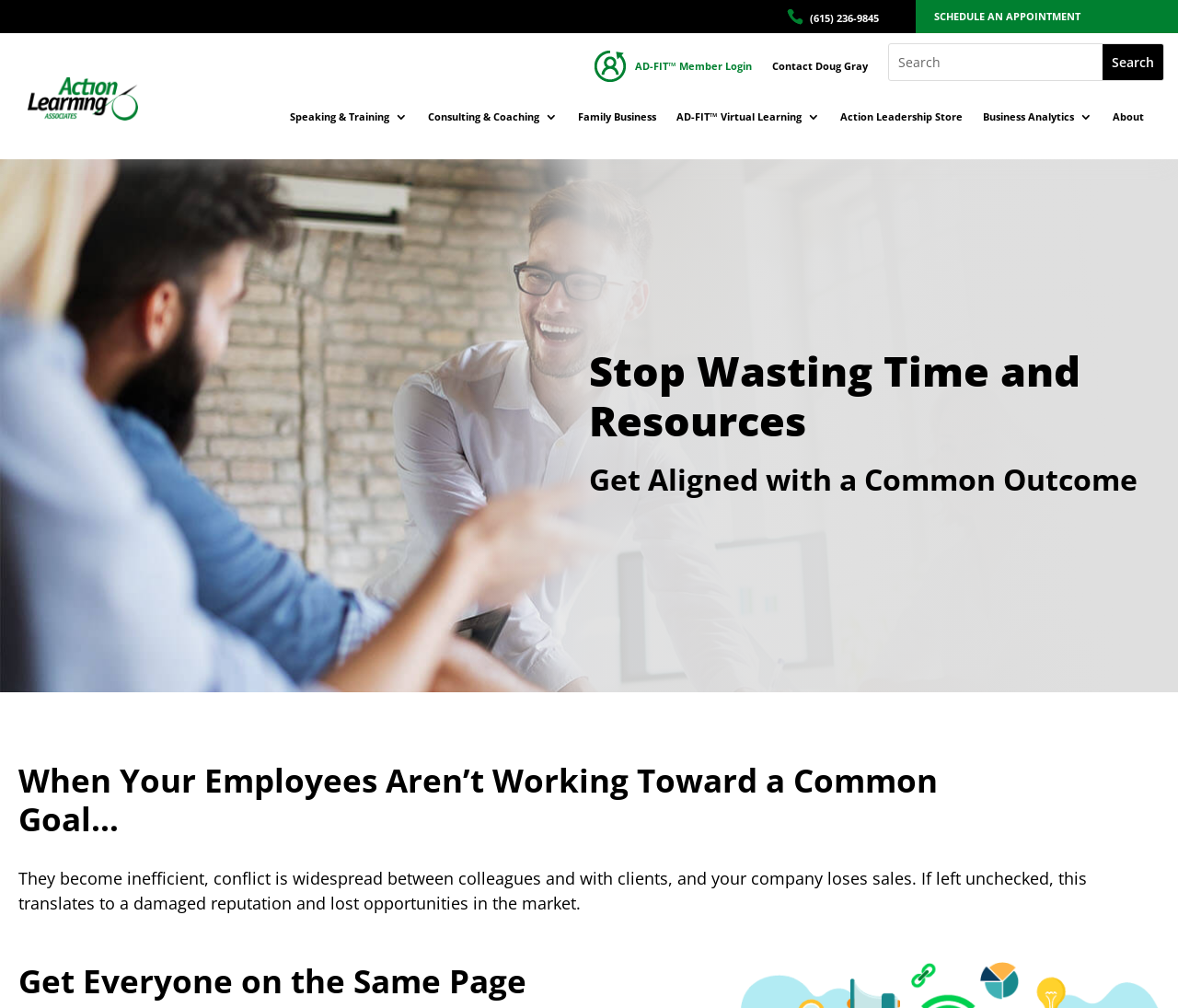Provide the bounding box coordinates of the area you need to click to execute the following instruction: "Contact Doug Gray".

[0.655, 0.059, 0.737, 0.088]